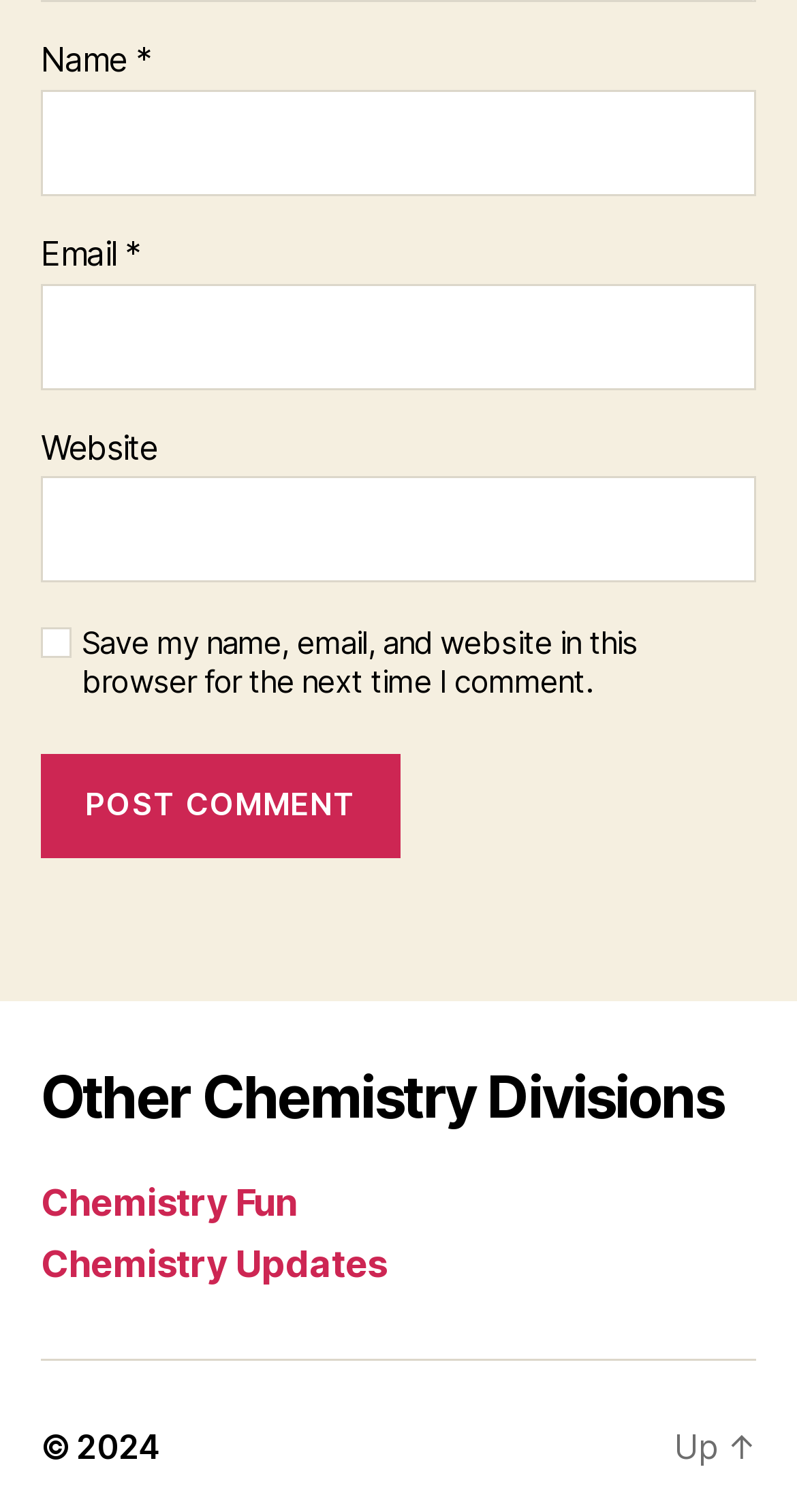Find the bounding box coordinates for the HTML element specified by: "name="submit" value="Post Comment"".

[0.051, 0.498, 0.503, 0.568]